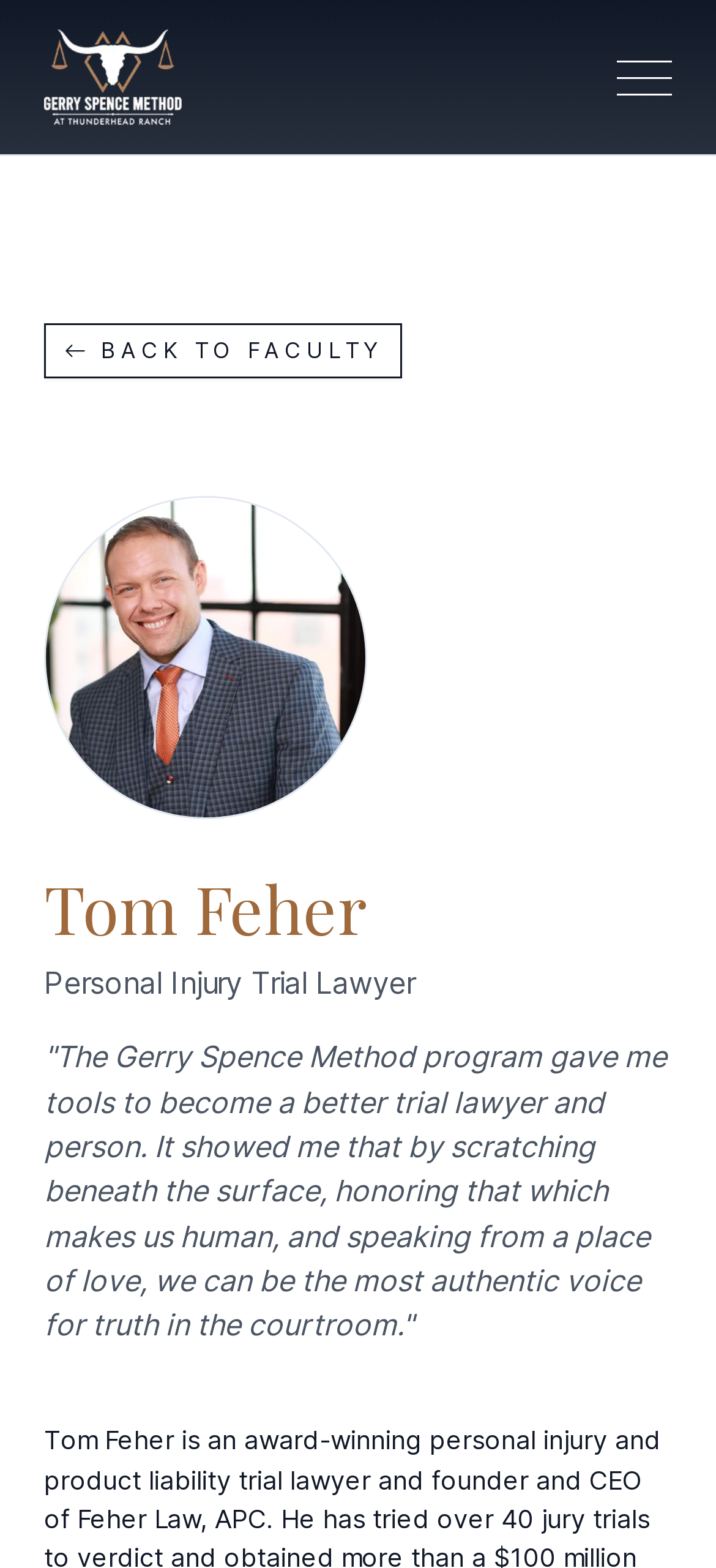Respond to the following question using a concise word or phrase: 
What is Tom Feher's profession?

Personal Injury Trial Lawyer